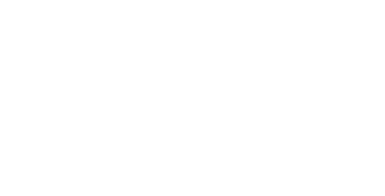What is the design style of the icon?
Answer the question in as much detail as possible.

The design of the icon is described as sleek and modern, which fits seamlessly into the branding of the Odoo platform, known for its comprehensive suite of applications tailored for various business needs.